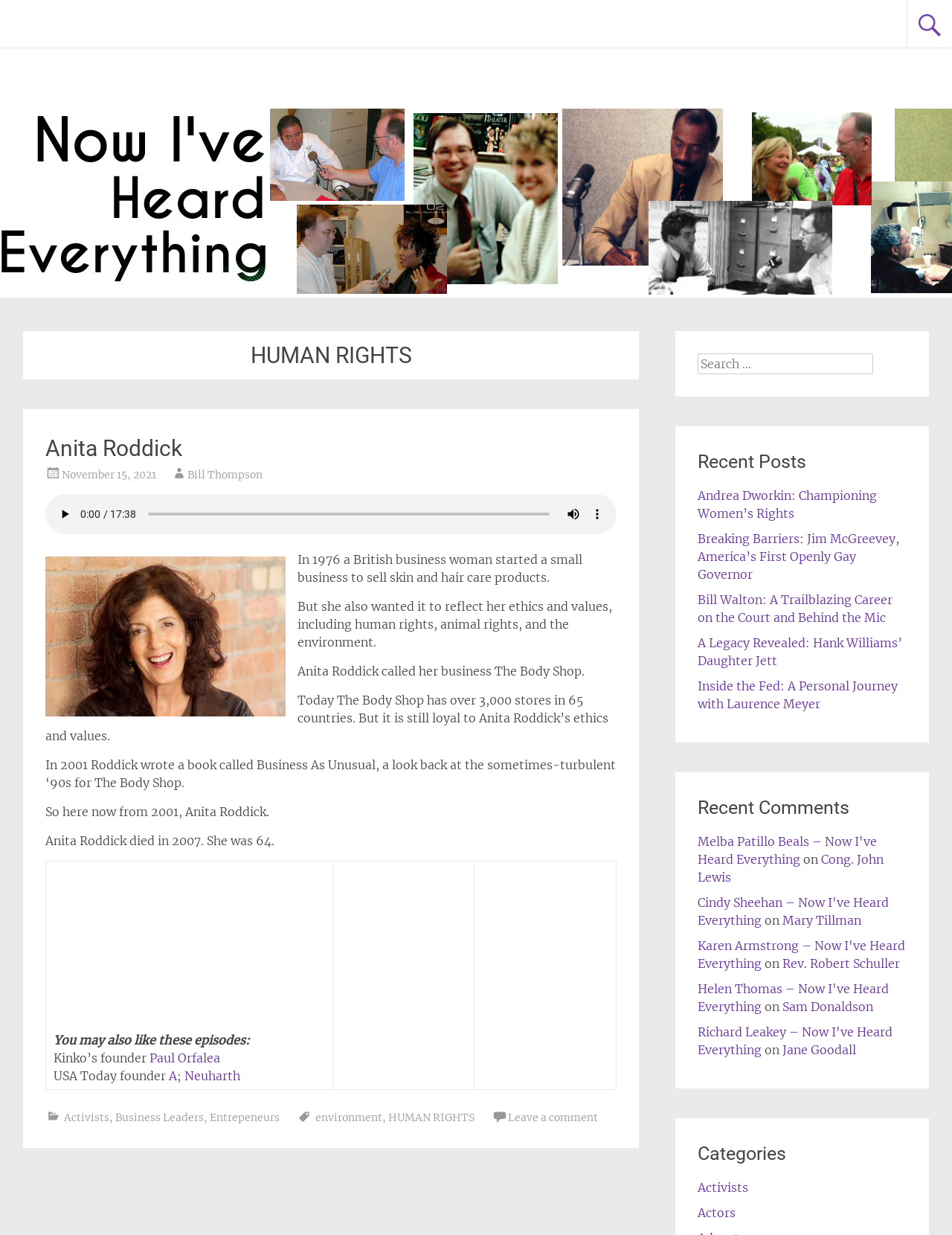Who is the founder of The Body Shop?
Give a detailed and exhaustive answer to the question.

The webpage mentions that Anita Roddick called her business The Body Shop, and it also provides information about her life and values.